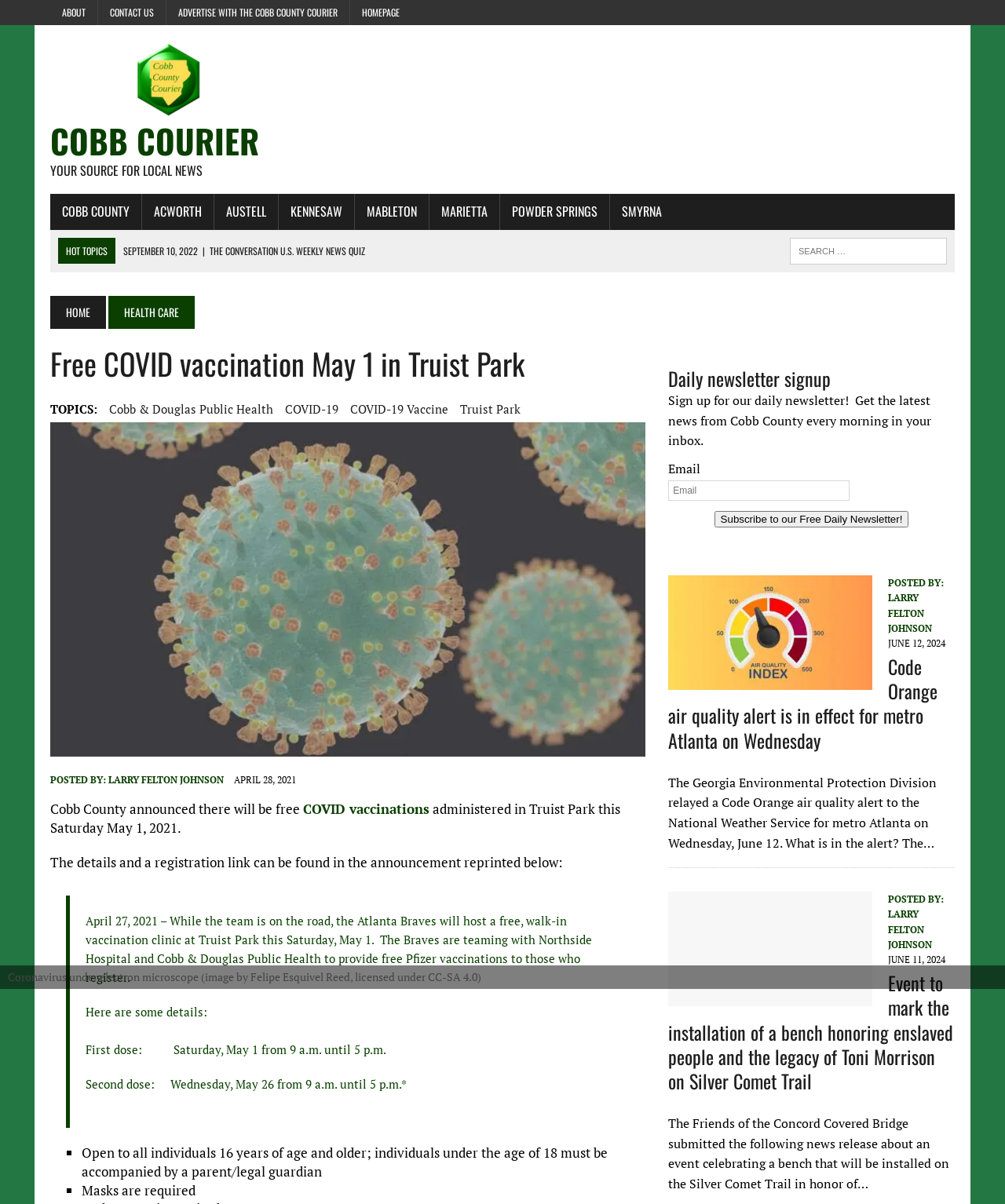What is the name of the hospital partnering with the Atlanta Braves for the vaccination clinic?
Use the image to answer the question with a single word or phrase.

Northside Hospital